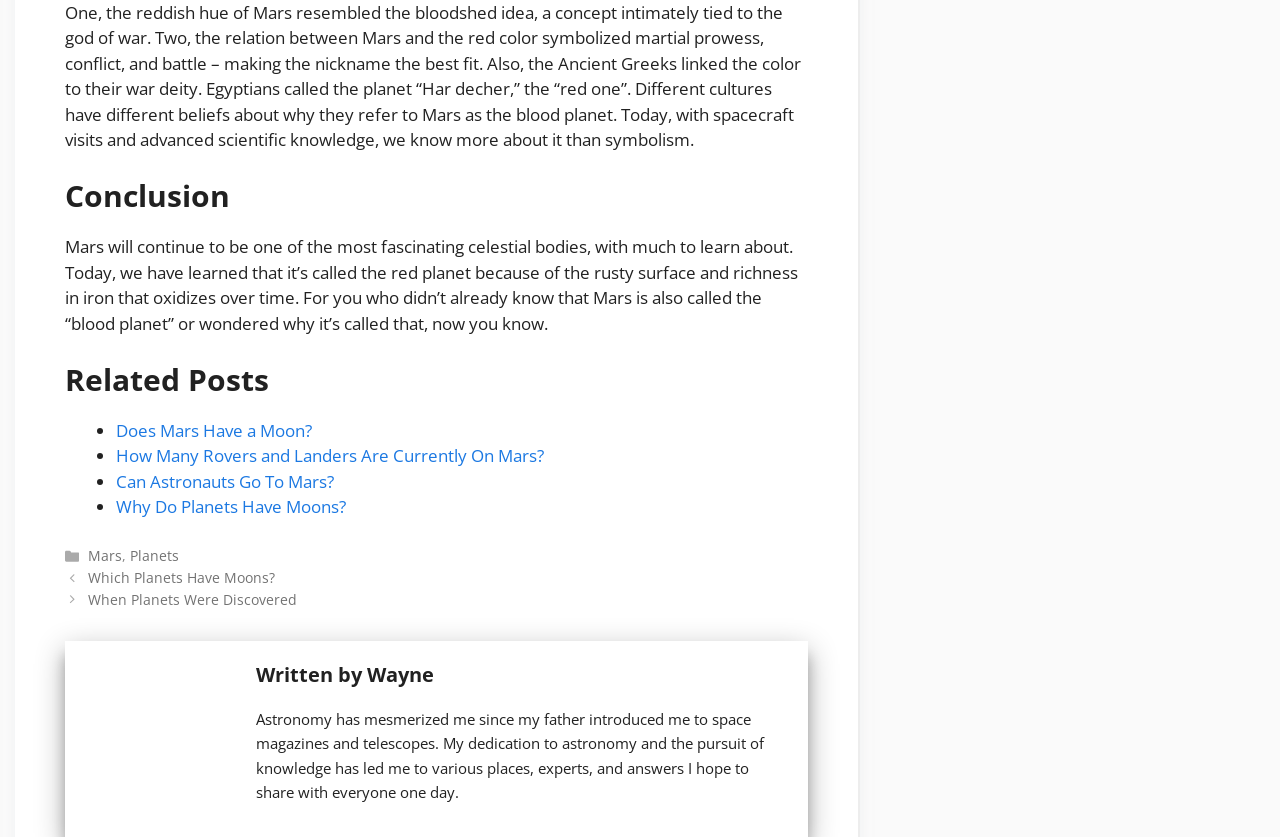Please answer the following question using a single word or phrase: 
What is the category of the article?

Mars, Planets